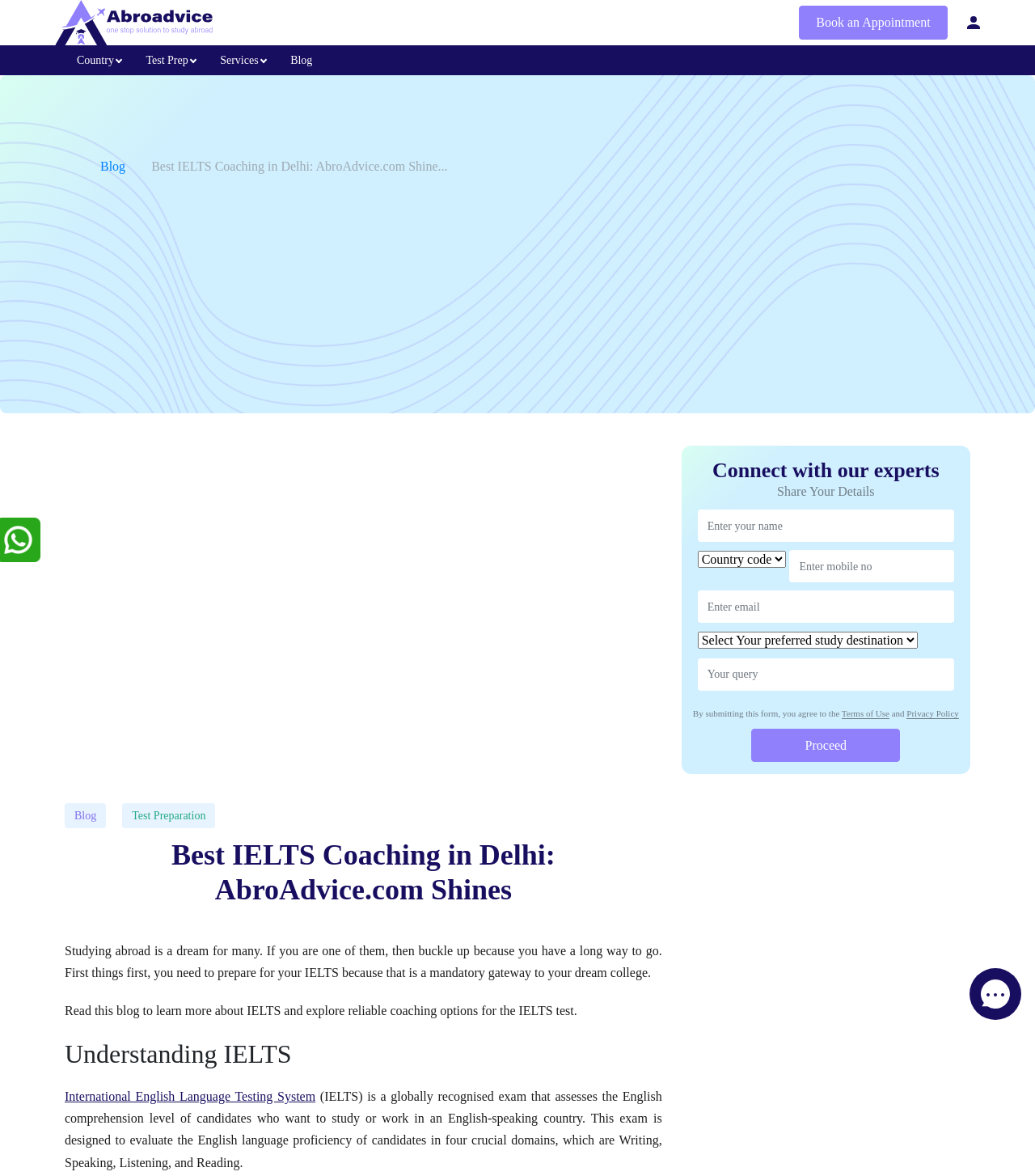What is the action performed by the 'Proceed' button? Look at the image and give a one-word or short phrase answer.

Submit the form